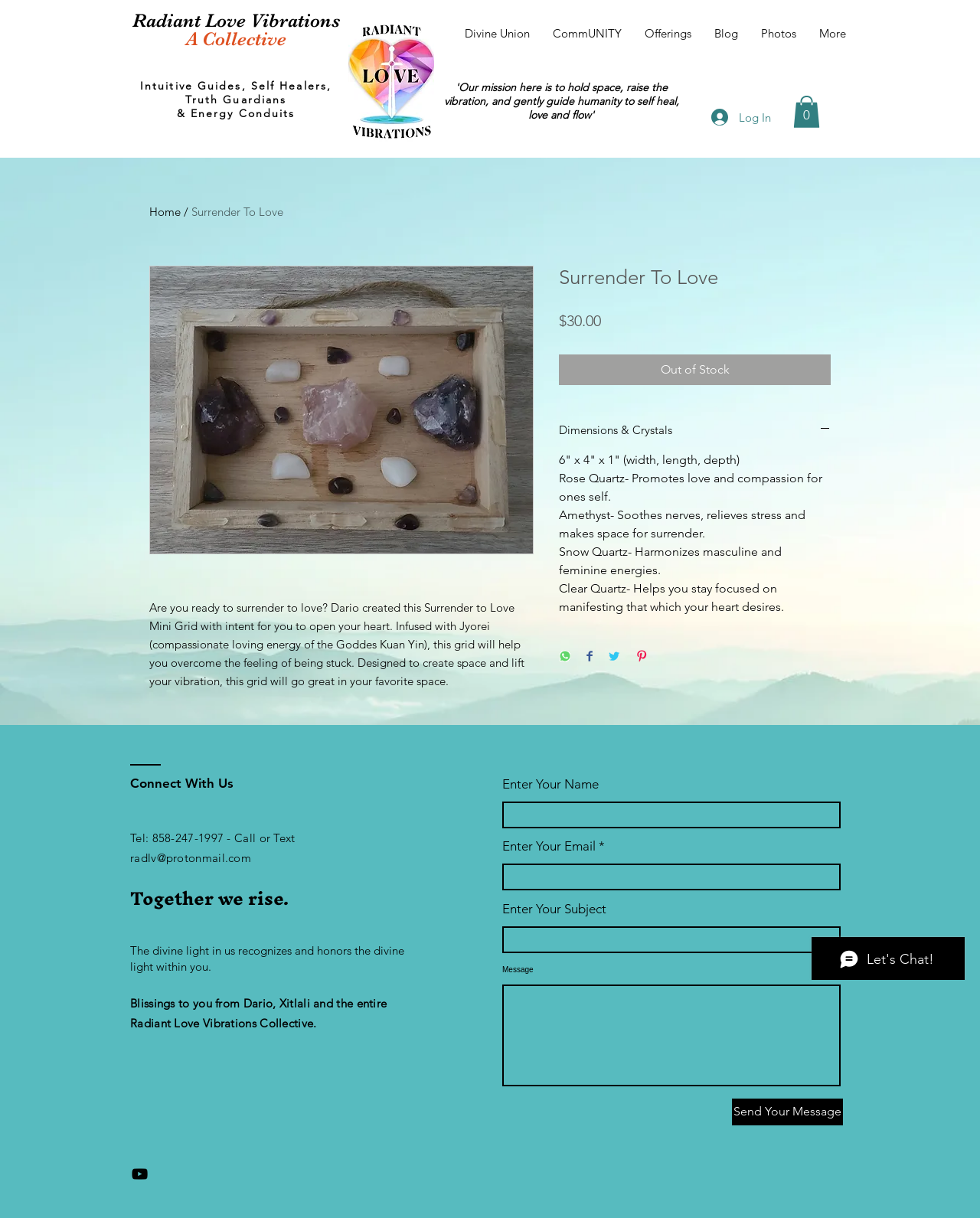What is the price of the grid?
Provide a detailed and extensive answer to the question.

I found the answer by looking at the article section of the webpage, where it says 'Price' followed by '$30.00' in a static text element.